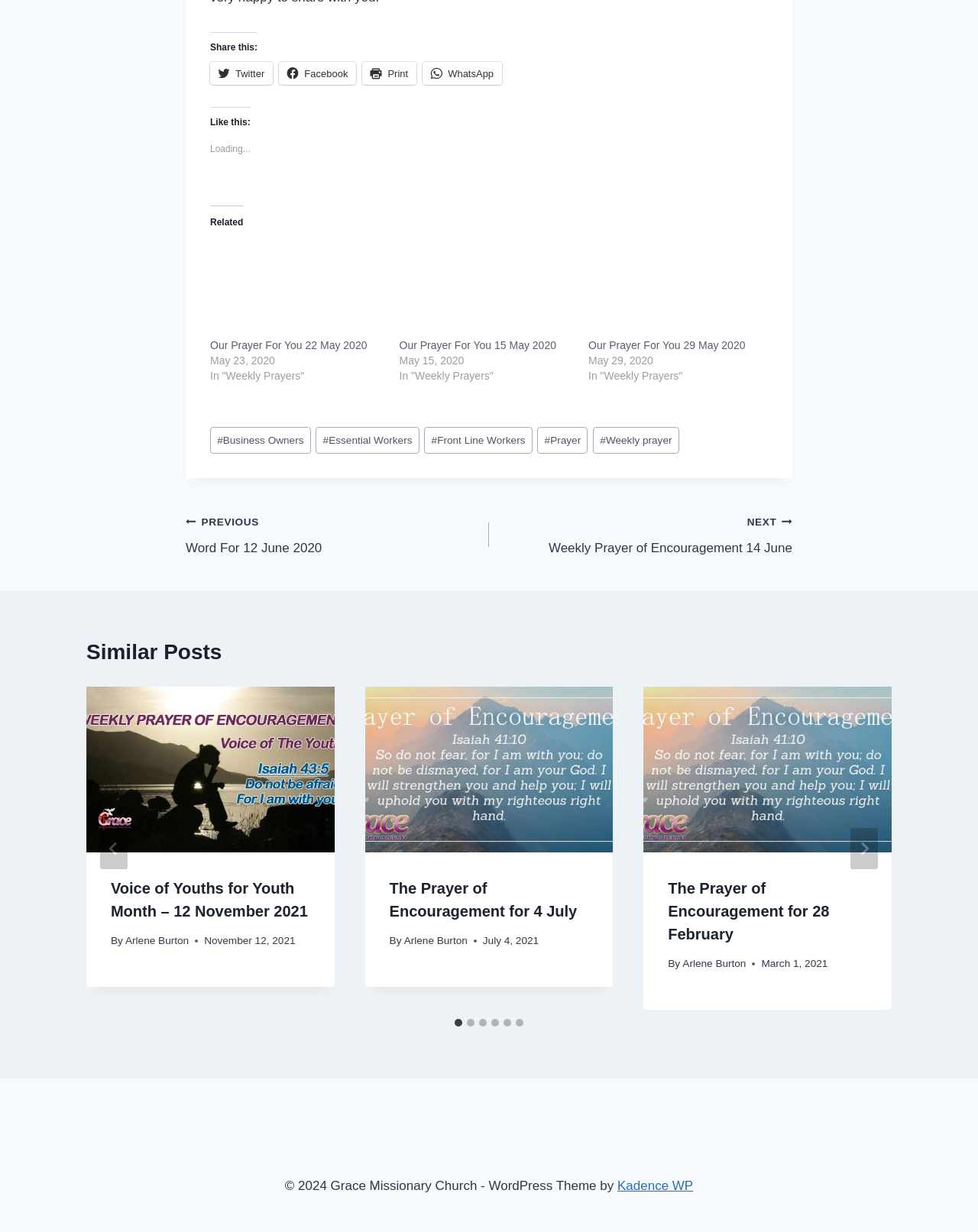Highlight the bounding box coordinates of the element that should be clicked to carry out the following instruction: "Go to previous post". The coordinates must be given as four float numbers ranging from 0 to 1, i.e., [left, top, right, bottom].

[0.19, 0.414, 0.5, 0.453]